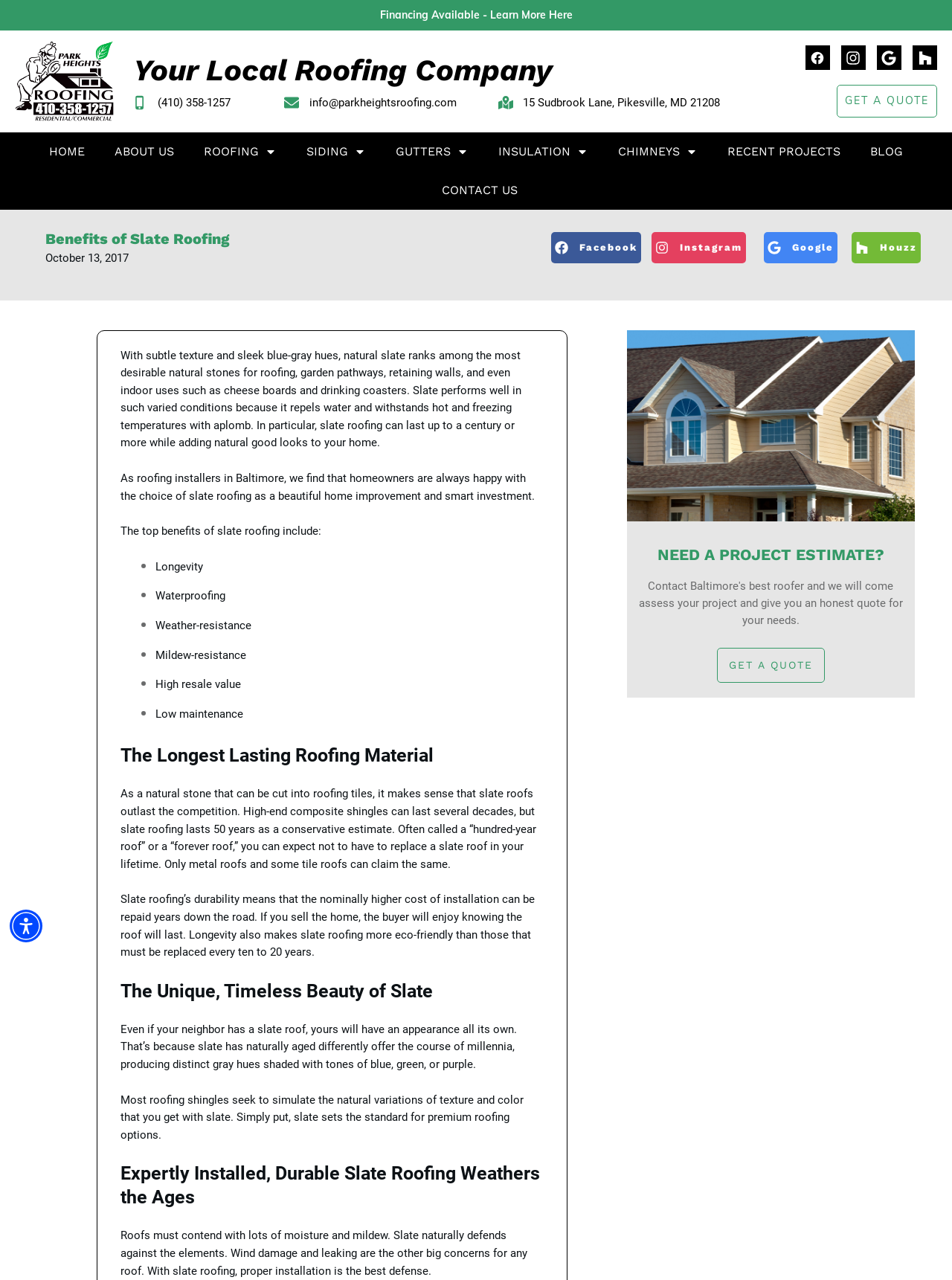Find the bounding box coordinates of the clickable region needed to perform the following instruction: "Contact us". The coordinates should be provided as four float numbers between 0 and 1, i.e., [left, top, right, bottom].

[0.464, 0.139, 0.544, 0.158]